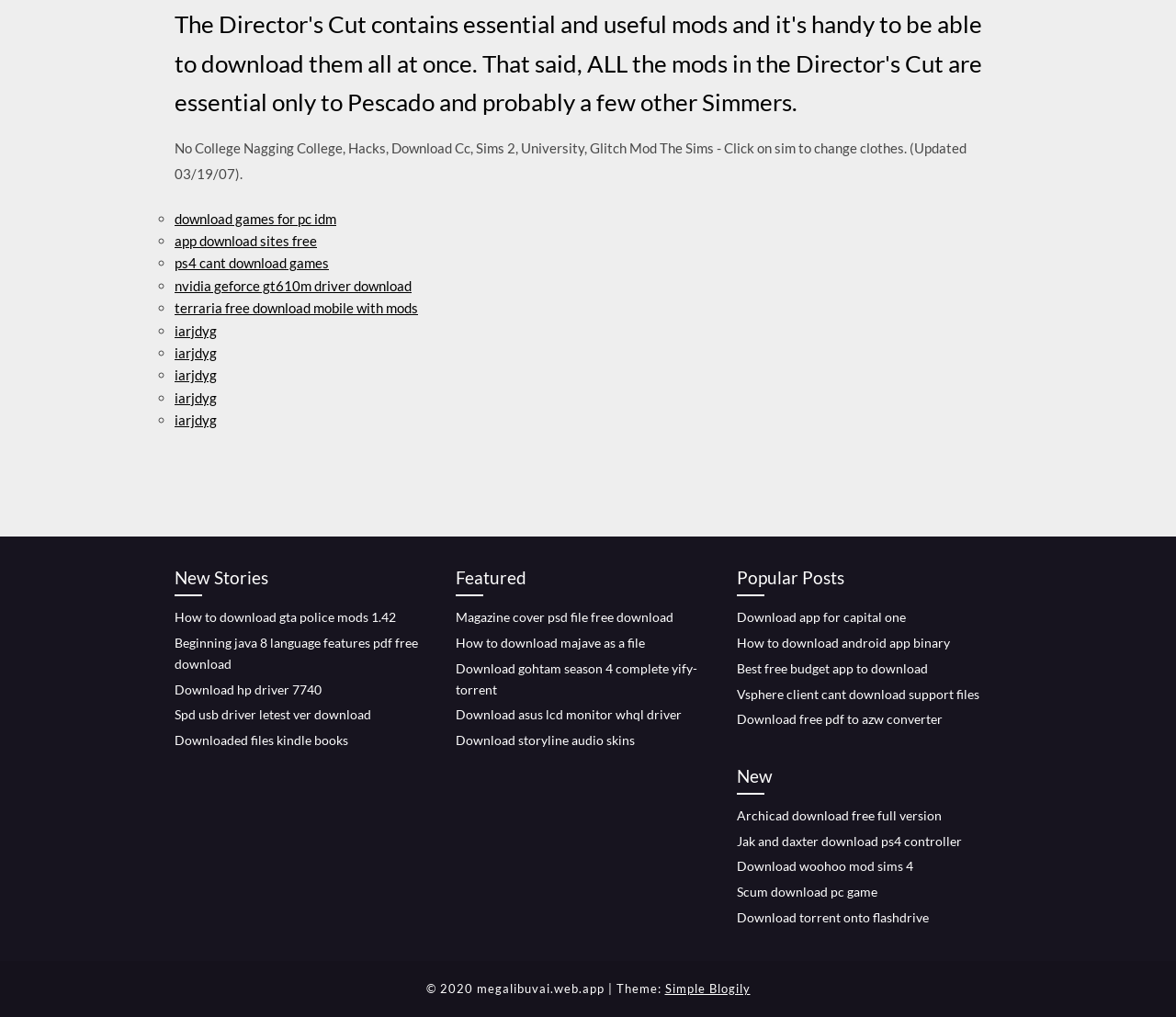Based on the image, please respond to the question with as much detail as possible:
What type of content is featured in the 'Popular Posts' section?

The 'Popular Posts' section contains links to download various files, such as 'Download app for capital one', 'How to download android app binary', and 'Best free budget app to download'. This suggests that the section features links to download different types of files.